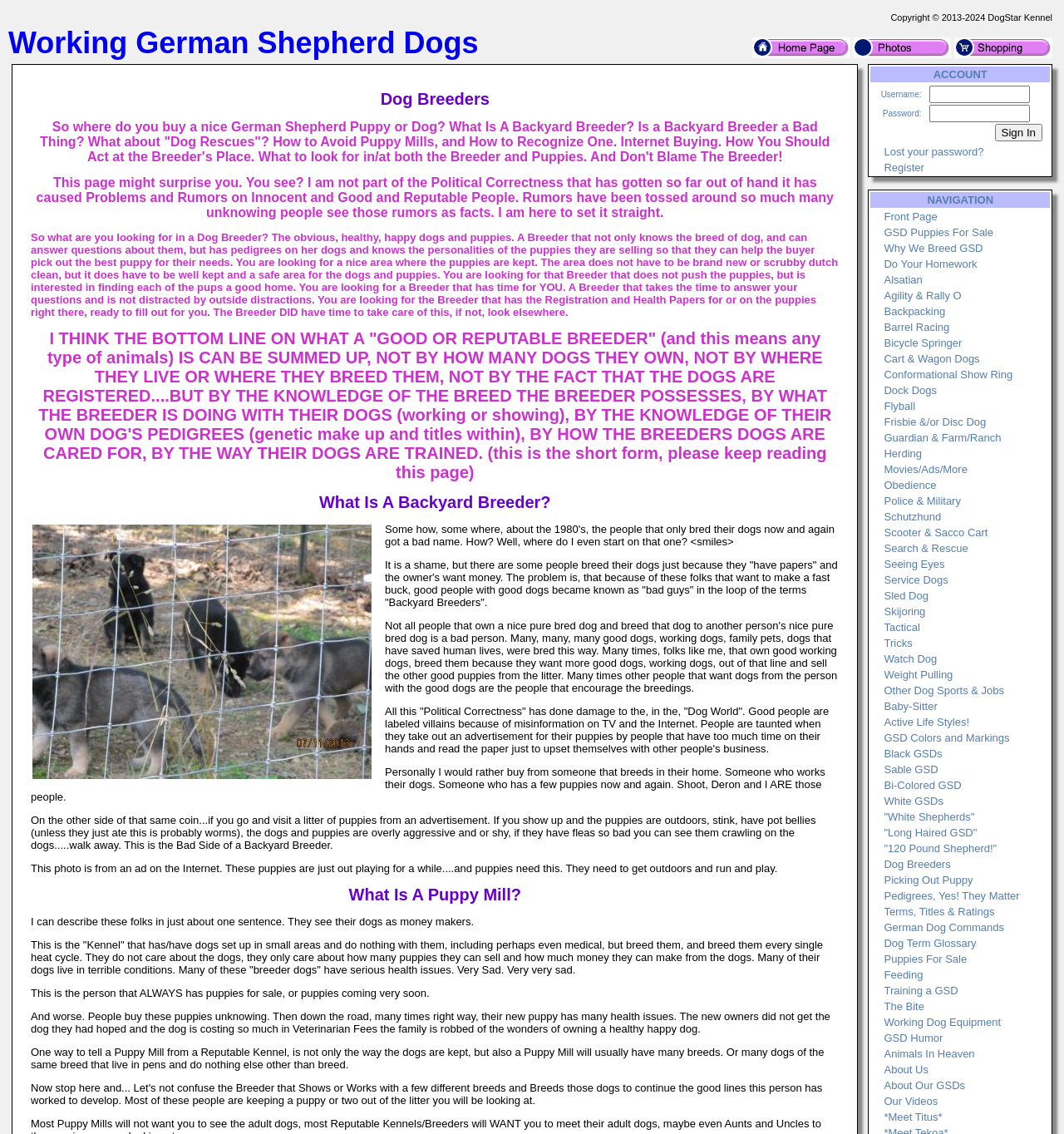Could you please study the image and provide a detailed answer to the question:
What is the purpose of the signin form?

The signin form is located in the table with the column headers 'ACCOUNT' and 'NAVIGATION', and it contains input fields for username and password, and a signin button, indicating that its purpose is to allow users to sign in to the website.